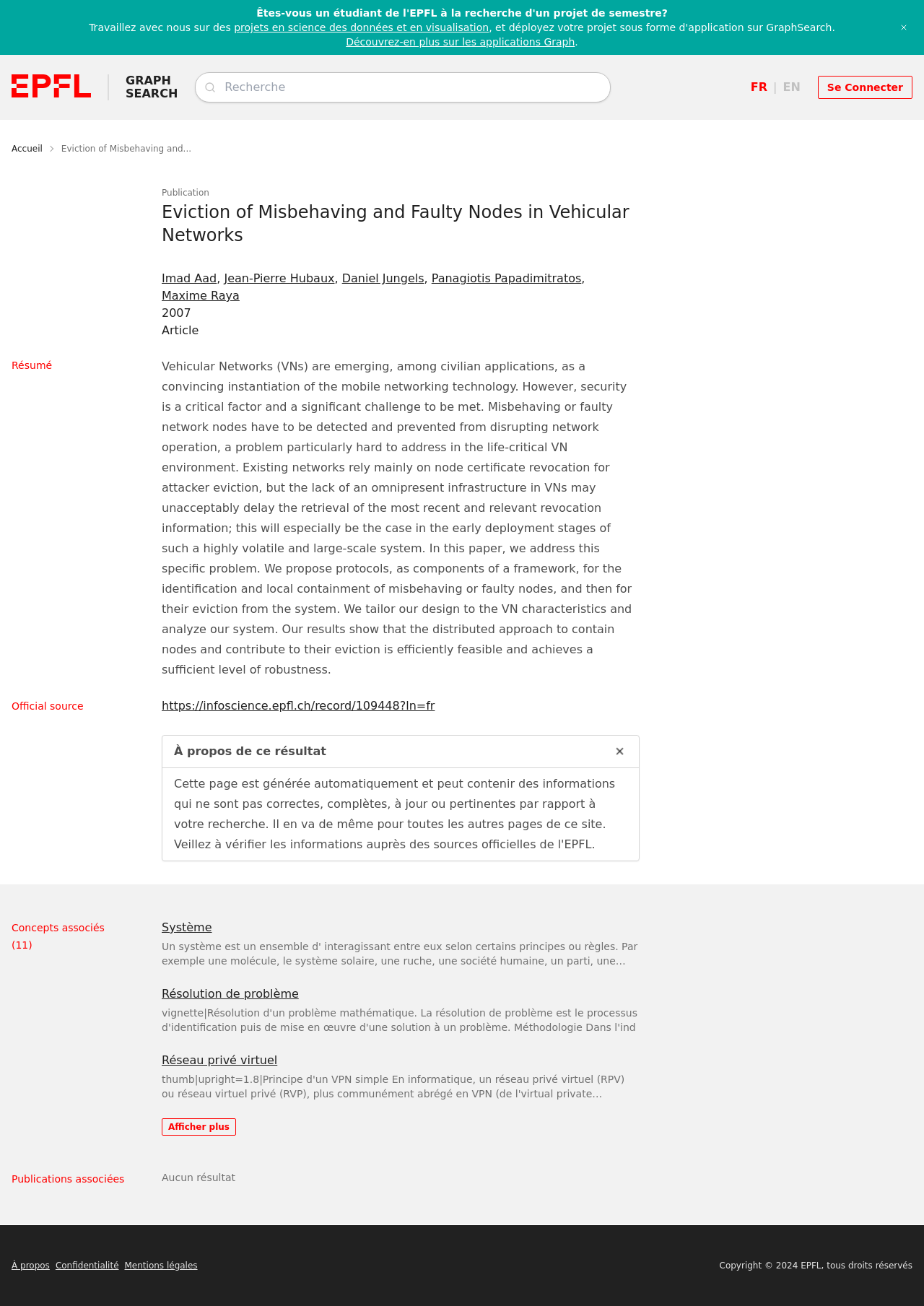Please specify the bounding box coordinates for the clickable region that will help you carry out the instruction: "Click on EPFL Logo".

[0.012, 0.057, 0.098, 0.077]